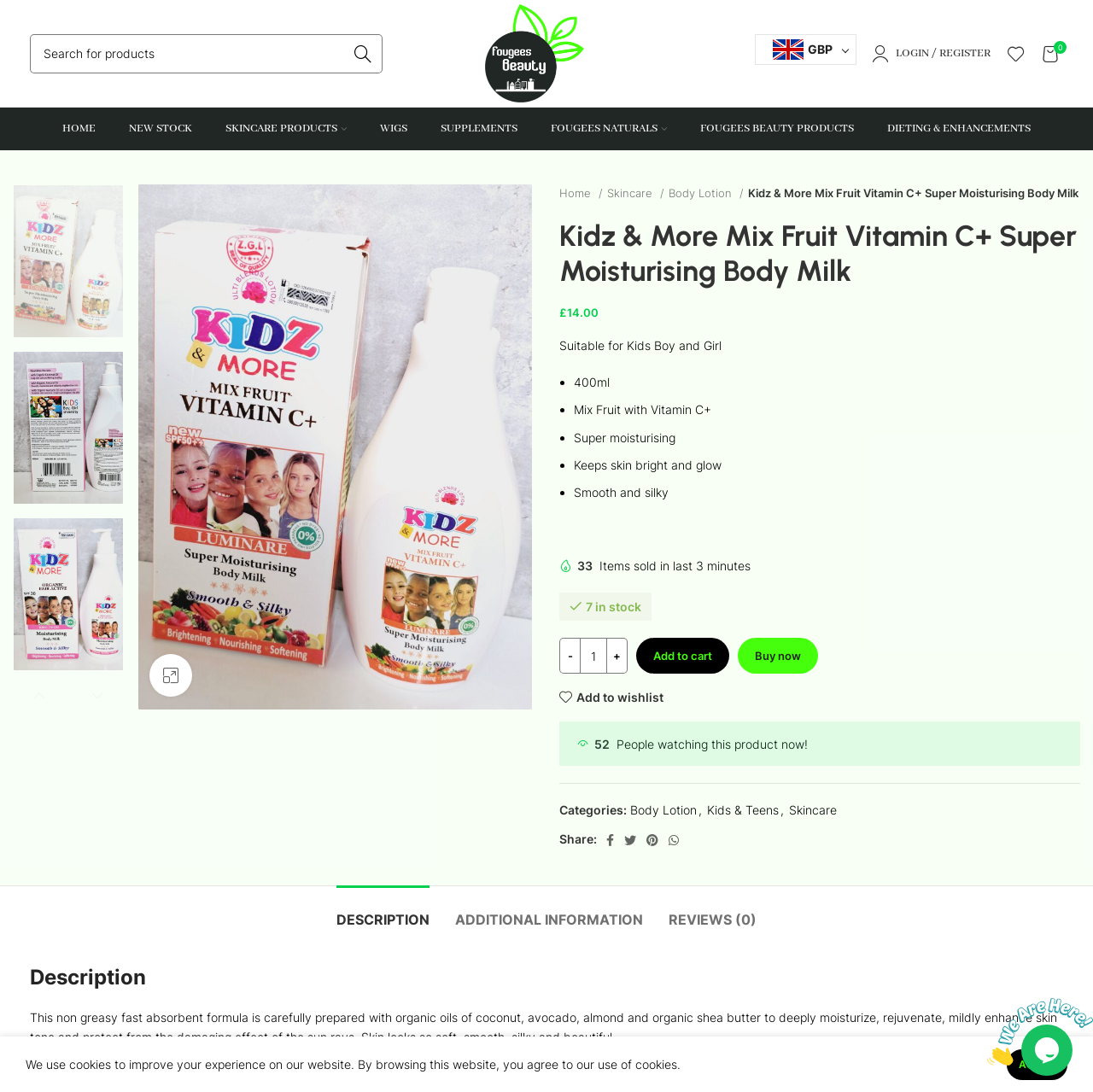What is the function of the 'Add to wishlist' button?
Answer the question in as much detail as possible.

The 'Add to wishlist' button is located near the 'Add to cart' and 'Buy now' buttons. It allows the user to add the product to their wishlist, which is a list of products they are interested in but not ready to purchase yet.